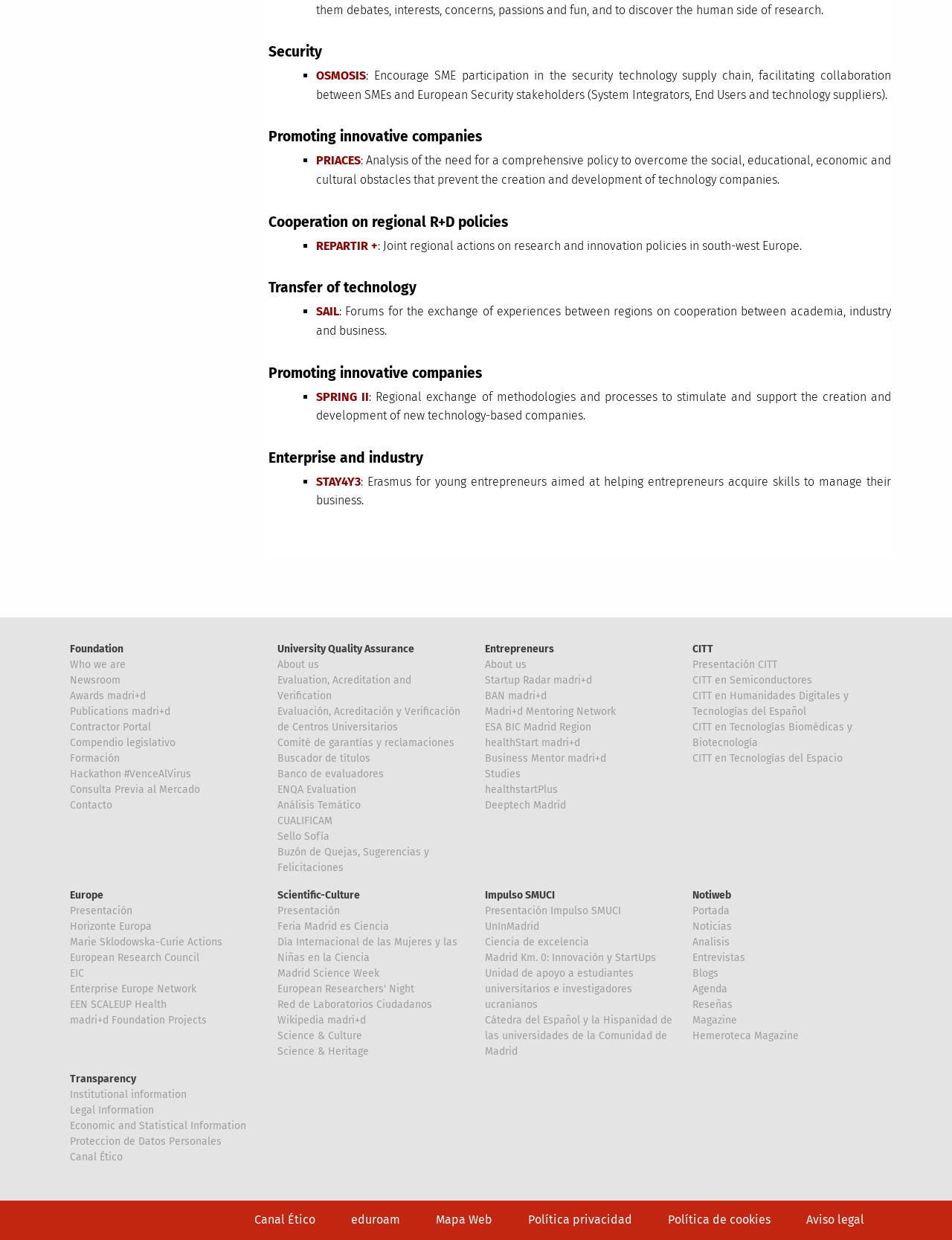Please reply with a single word or brief phrase to the question: 
What is the purpose of the REPARTIR+ project?

Joint regional actions on research